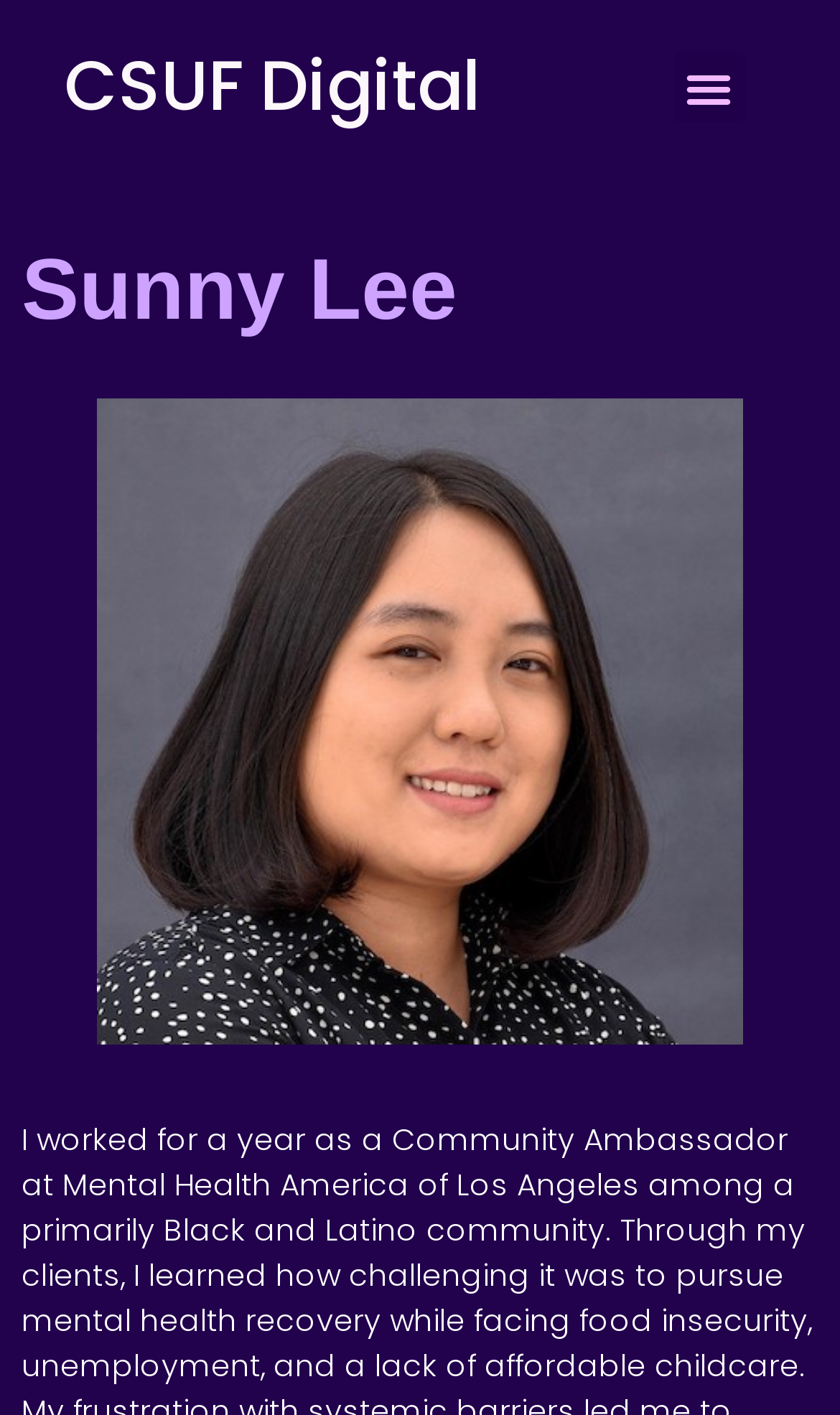Identify the bounding box of the HTML element described as: "Menu".

[0.801, 0.037, 0.886, 0.087]